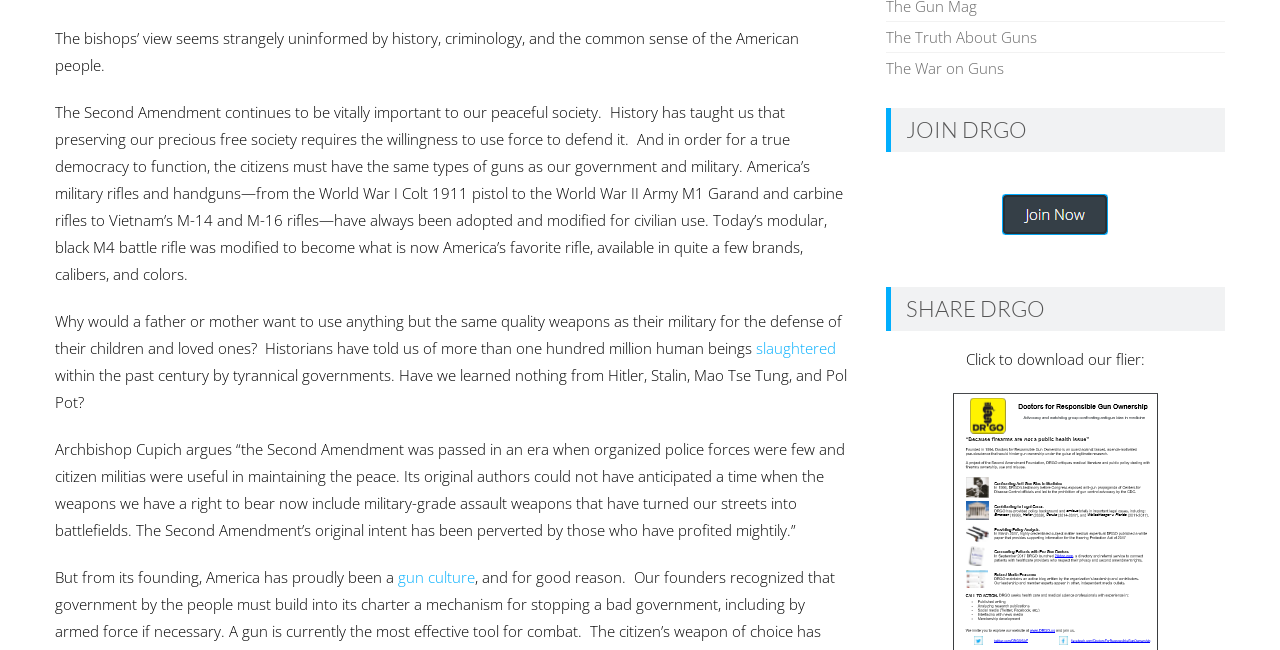Based on the element description: "alt="Click here to join"", identify the UI element and provide its bounding box coordinates. Use four float numbers between 0 and 1, [left, top, right, bottom].

[0.692, 0.262, 0.957, 0.397]